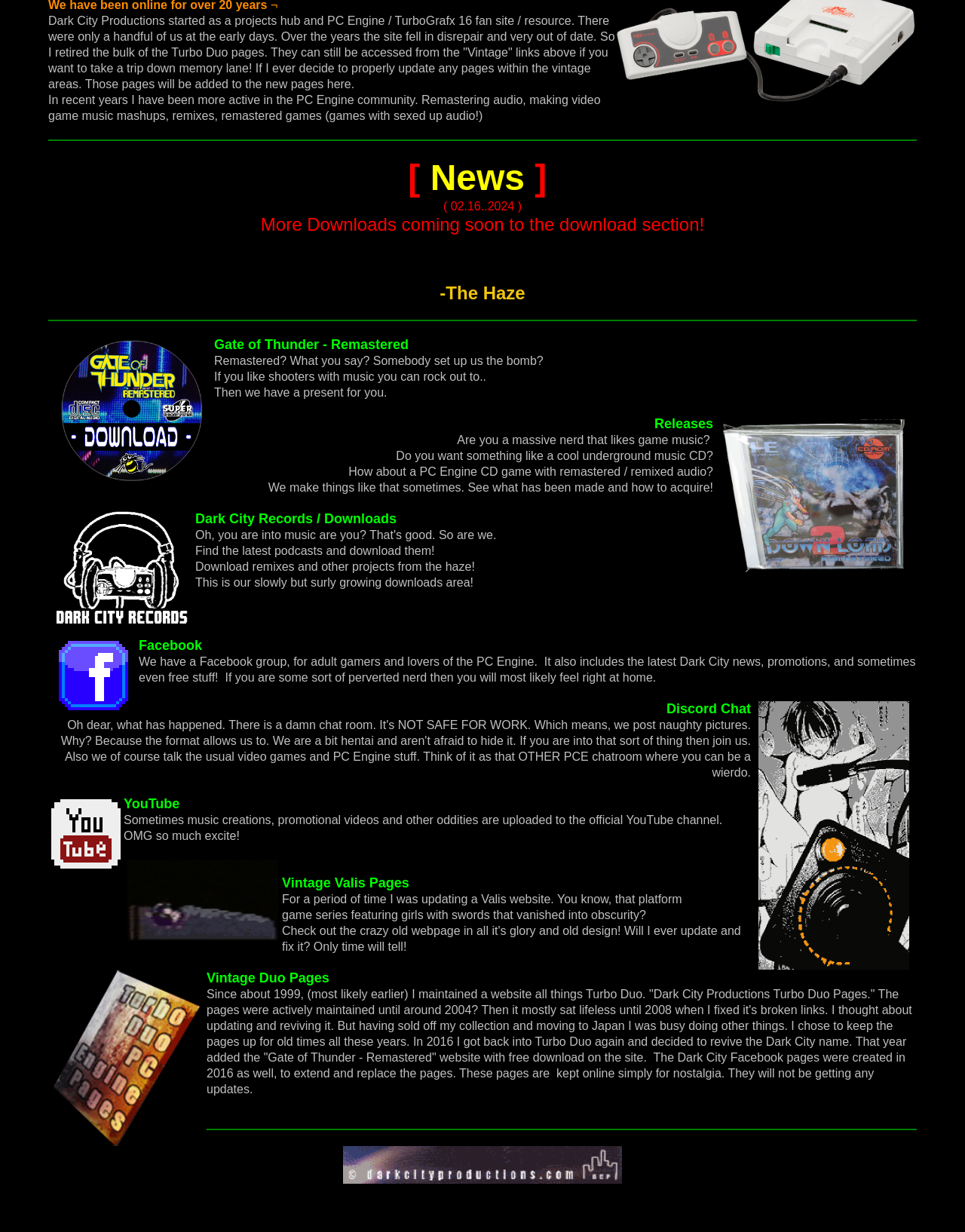From the screenshot, find the bounding box of the UI element matching this description: "Dark City Records / Downloads". Supply the bounding box coordinates in the form [left, top, right, bottom], each a float between 0 and 1.

[0.202, 0.415, 0.411, 0.427]